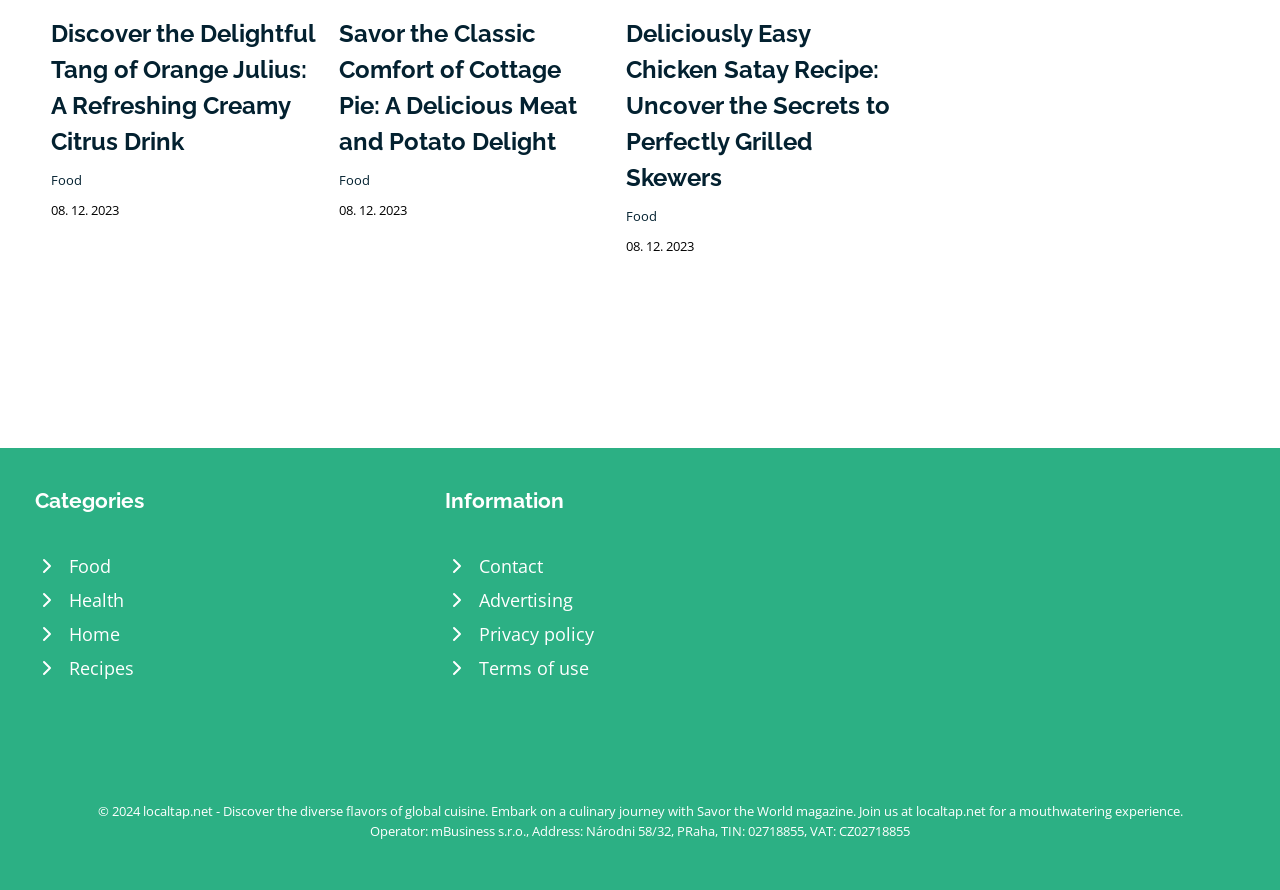Highlight the bounding box coordinates of the region I should click on to meet the following instruction: "Read the article about Cottage Pie".

[0.265, 0.021, 0.451, 0.175]